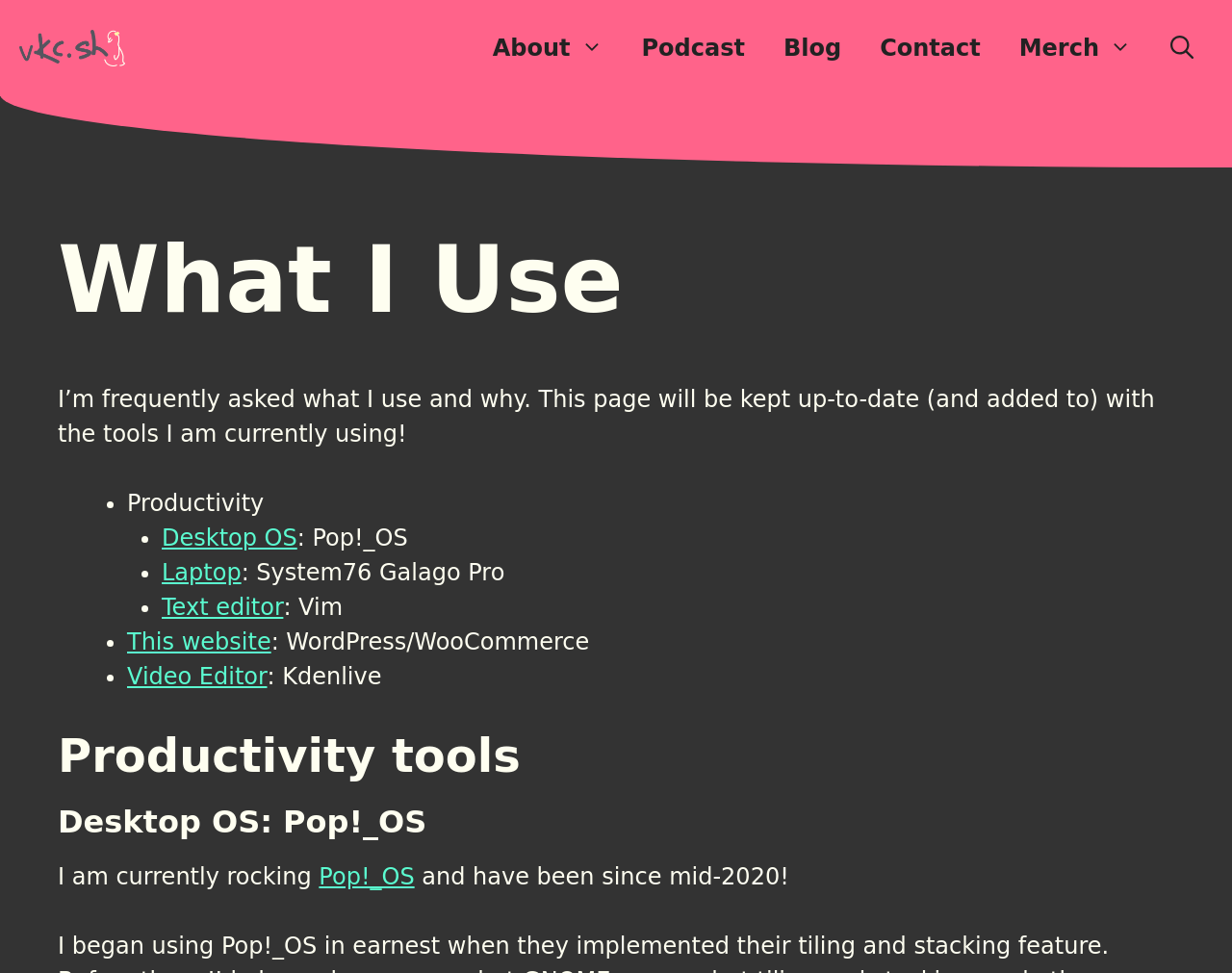Explain the webpage's layout and main content in detail.

The webpage is titled "What I Use – VKC.sh | Veronica Explains" and appears to be a personal webpage where Veronica shares the tools and software she uses. 

At the top of the page, there is a banner with a link to the website's homepage, accompanied by an image. Below the banner, there is a navigation menu with links to various sections of the website, including "About", "Podcast", "Blog", "Contact", "Merch", and a search bar.

The main content of the page is divided into sections, starting with a heading "What I Use" followed by a brief introduction explaining the purpose of the page. 

Below the introduction, there is a list of tools and software Veronica uses, categorized by type. The list includes items such as "Productivity", "Desktop OS", "Laptop", "Text editor", and "Video Editor", each with a brief description and links to relevant pages. 

Further down the page, there are additional sections with more detailed information about specific tools, including "Productivity tools" and "Desktop OS: Pop!_OS". These sections provide more in-depth explanations and links to relevant resources.

Throughout the page, there are several headings, links, and static text elements, which provide a clear and organized structure to the content.